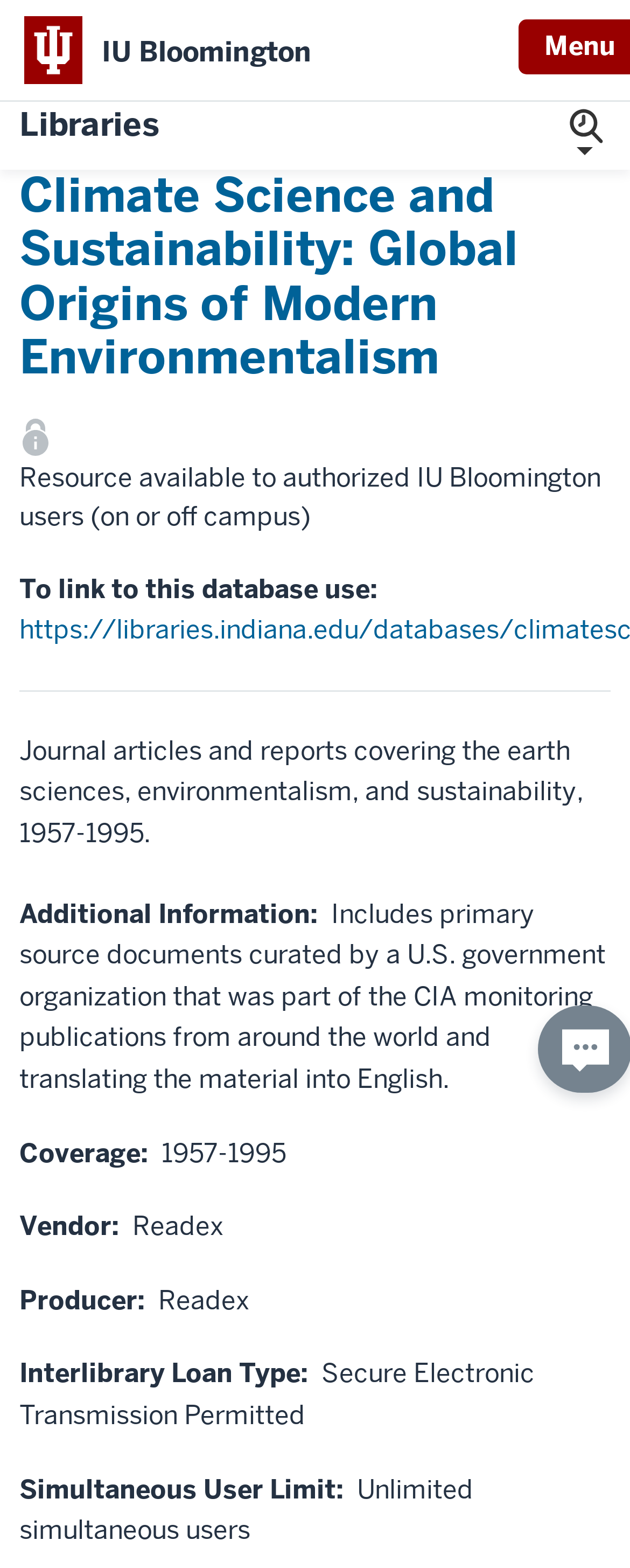What is the time period covered by the database?
Answer the question with a single word or phrase, referring to the image.

1957-1995